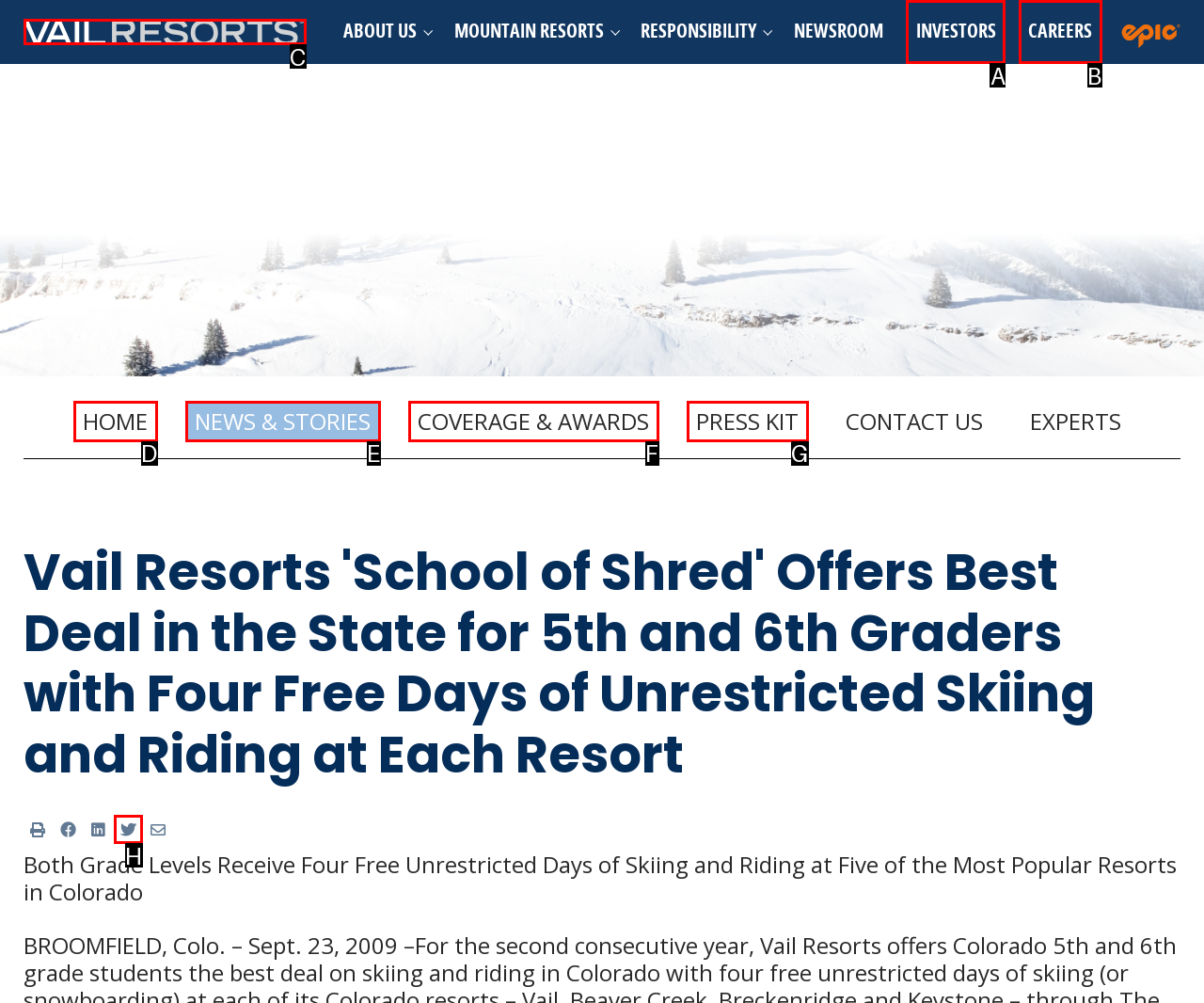Given the description: News & Stories, identify the matching HTML element. Provide the letter of the correct option.

E